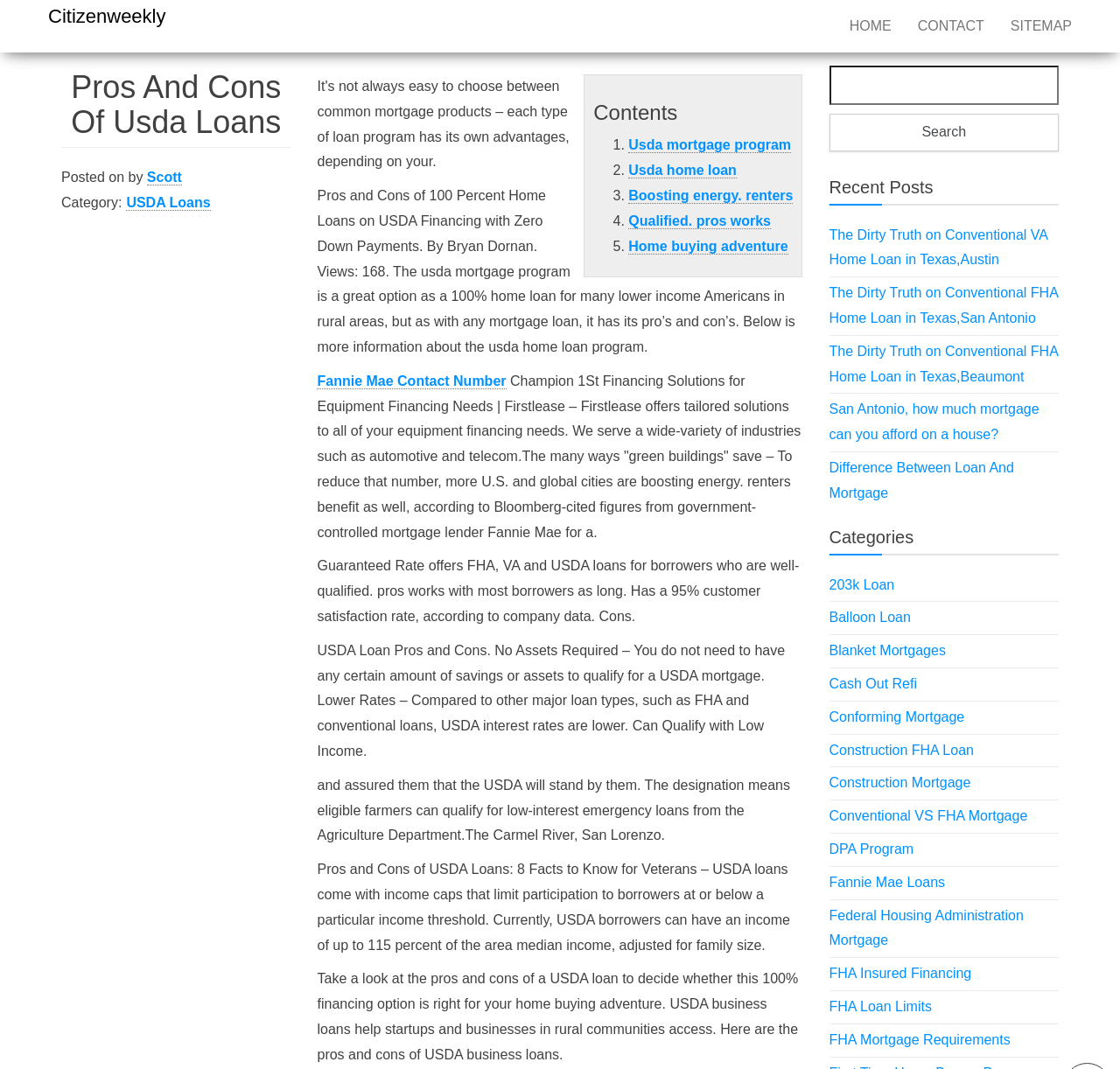Pinpoint the bounding box coordinates of the element you need to click to execute the following instruction: "Click on the 'CONTACT' link". The bounding box should be represented by four float numbers between 0 and 1, in the format [left, top, right, bottom].

[0.808, 0.0, 0.89, 0.049]